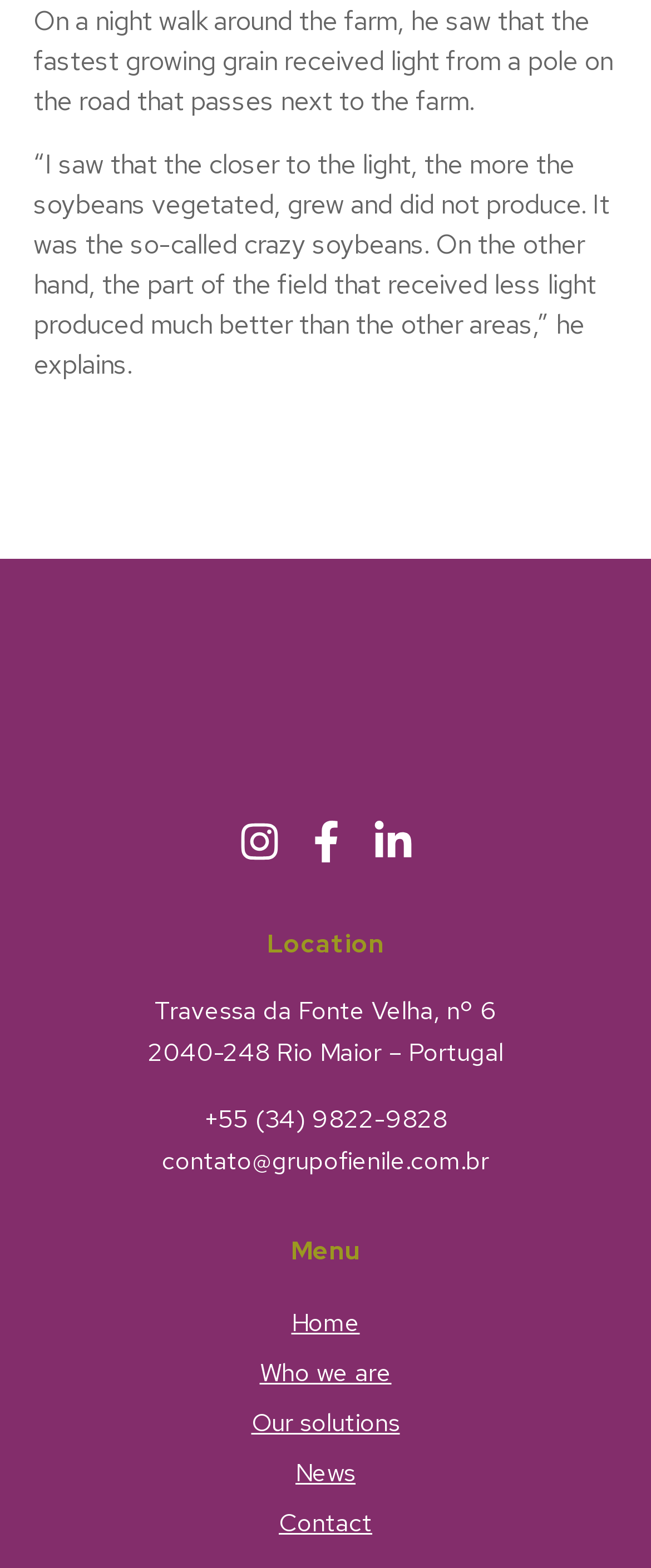What social media platforms are linked?
Answer the question with a detailed explanation, including all necessary information.

I found the social media links by looking at the icons and text next to them, which are 'Instagram', 'Facebook-f', and 'Linkedin-in'.